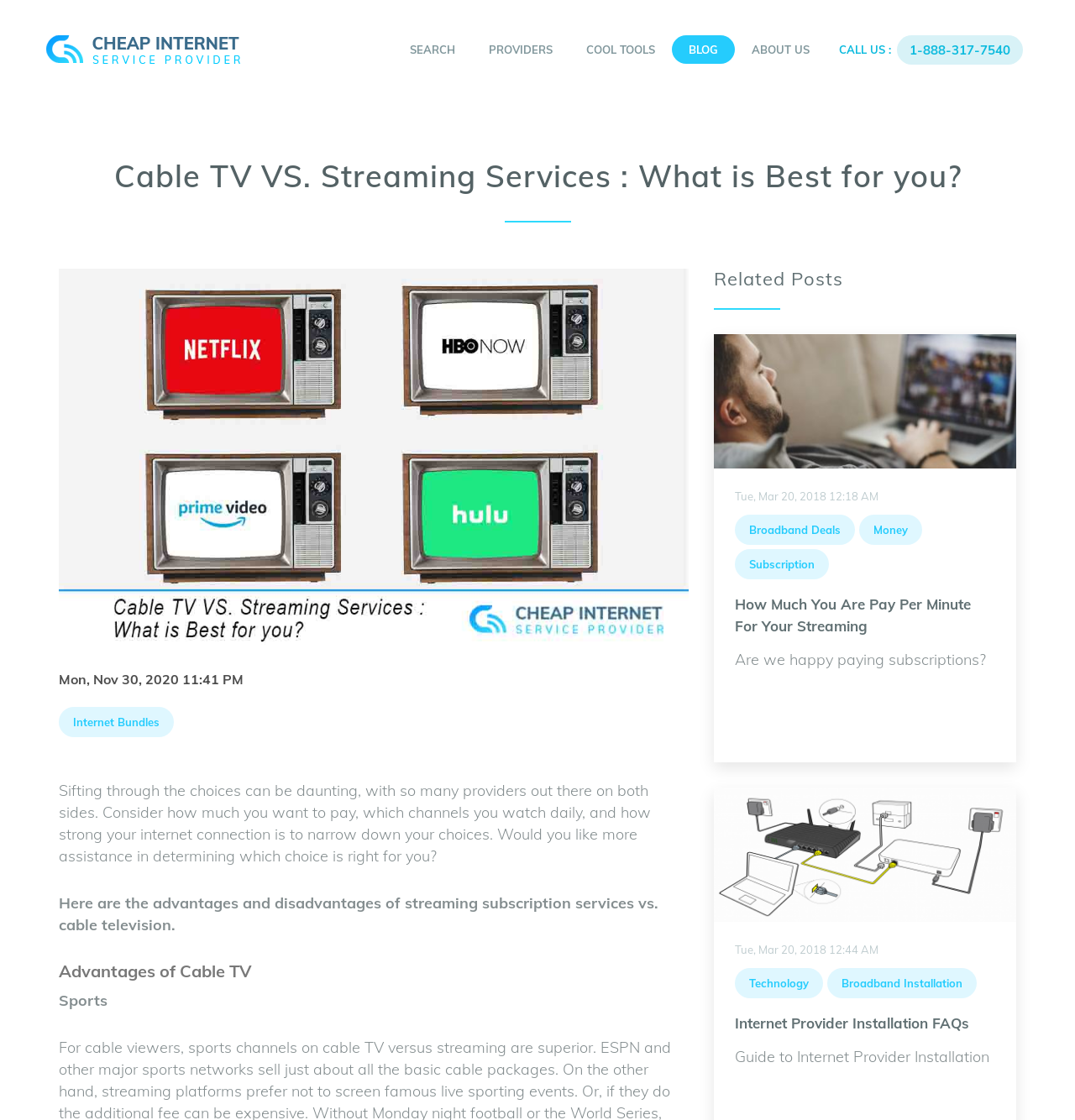What is the text of the webpage's headline?

Cable TV VS. Streaming Services : What is Best for you?